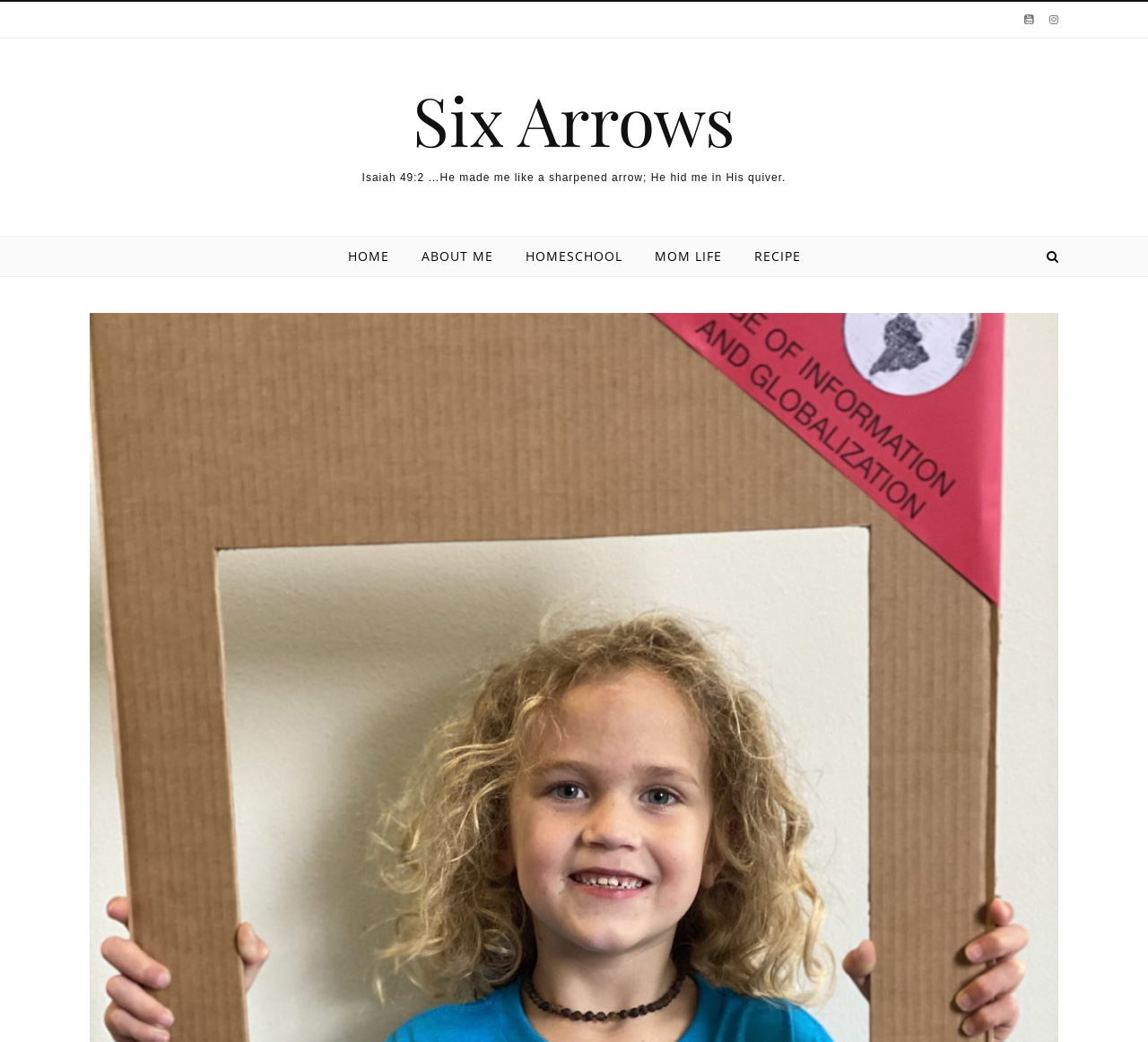Use a single word or phrase to answer this question: 
What is the shape of the icons at the top-right corner?

Arrows